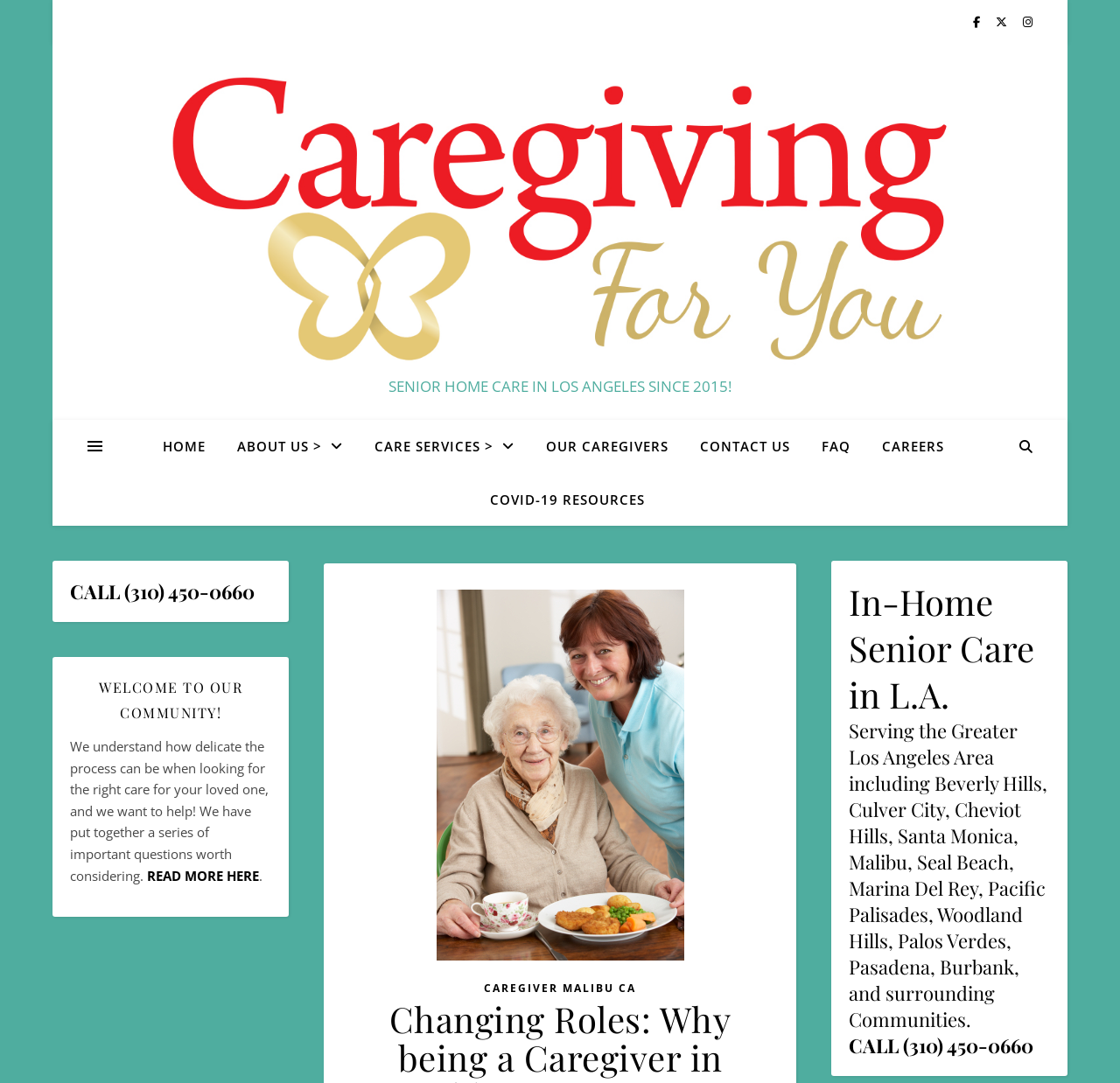Identify the bounding box coordinates of the part that should be clicked to carry out this instruction: "Call the phone number".

[0.062, 0.534, 0.227, 0.558]